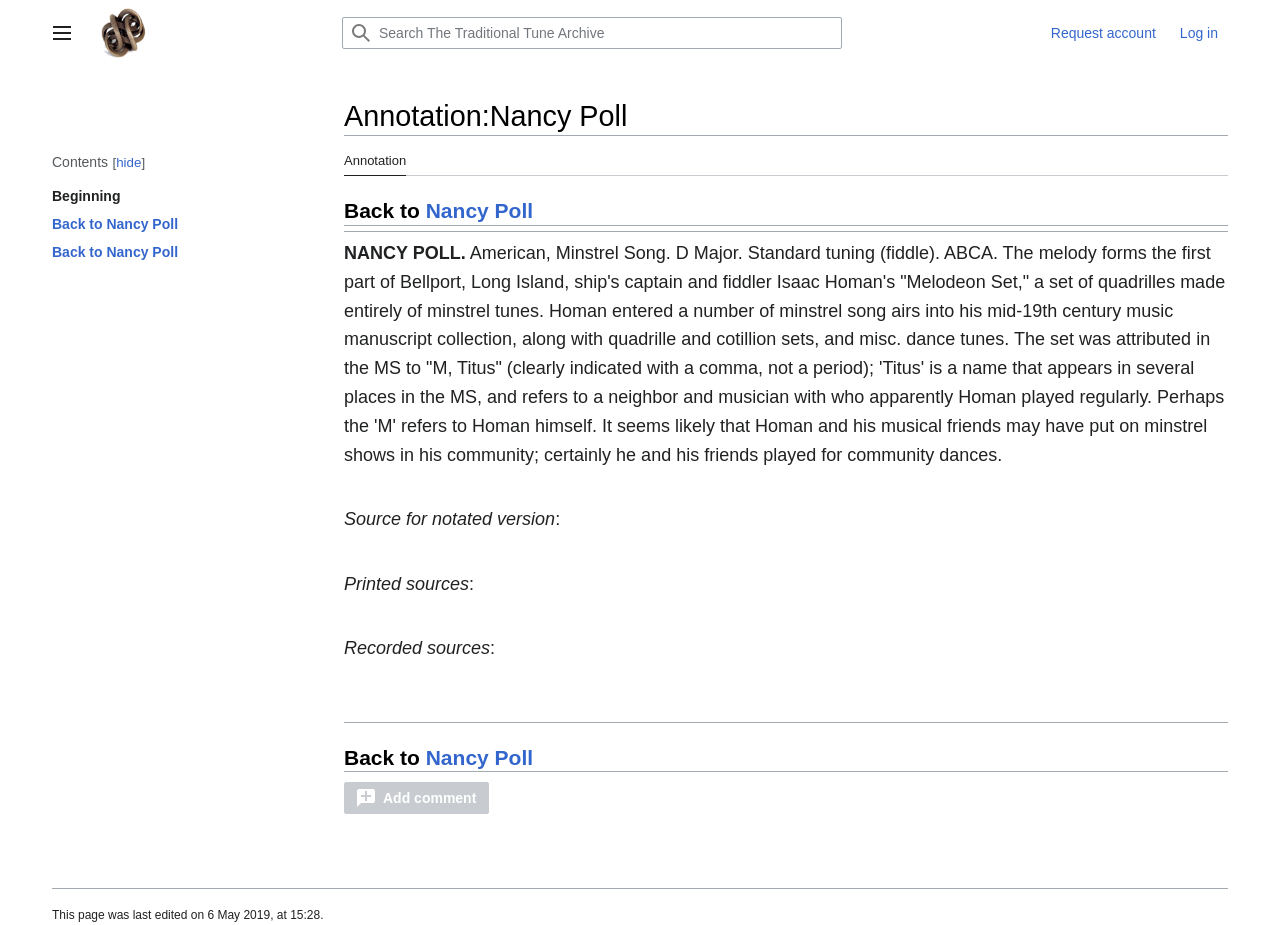Please identify the bounding box coordinates of the area that needs to be clicked to fulfill the following instruction: "Request account."

[0.821, 0.027, 0.903, 0.044]